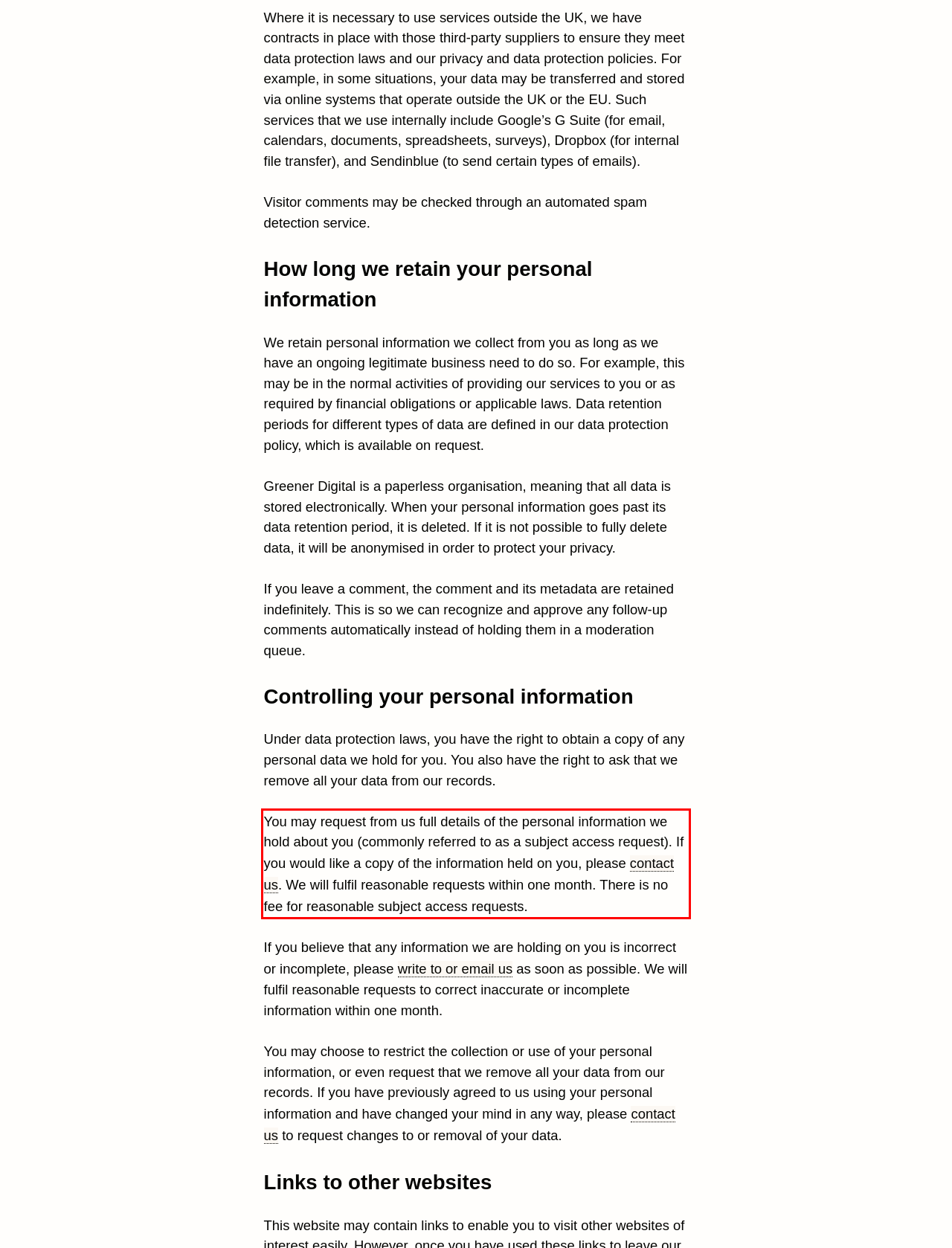Perform OCR on the text inside the red-bordered box in the provided screenshot and output the content.

You may request from us full details of the personal information we hold about you (commonly referred to as a subject access request). If you would like a copy of the information held on you, please contact us. We will fulfil reasonable requests within one month. There is no fee for reasonable subject access requests.